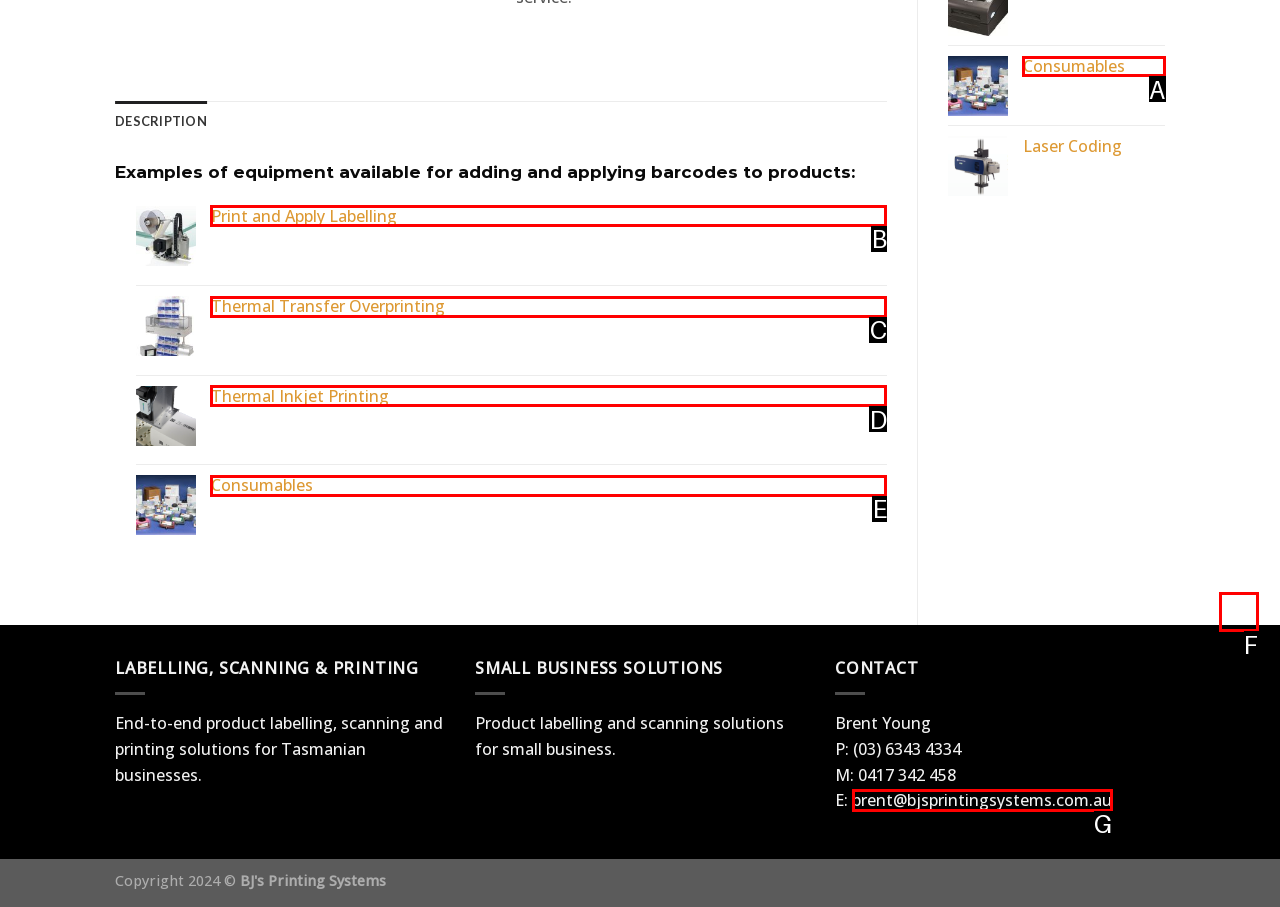Which option aligns with the description: Print and Apply Labelling? Respond by selecting the correct letter.

B